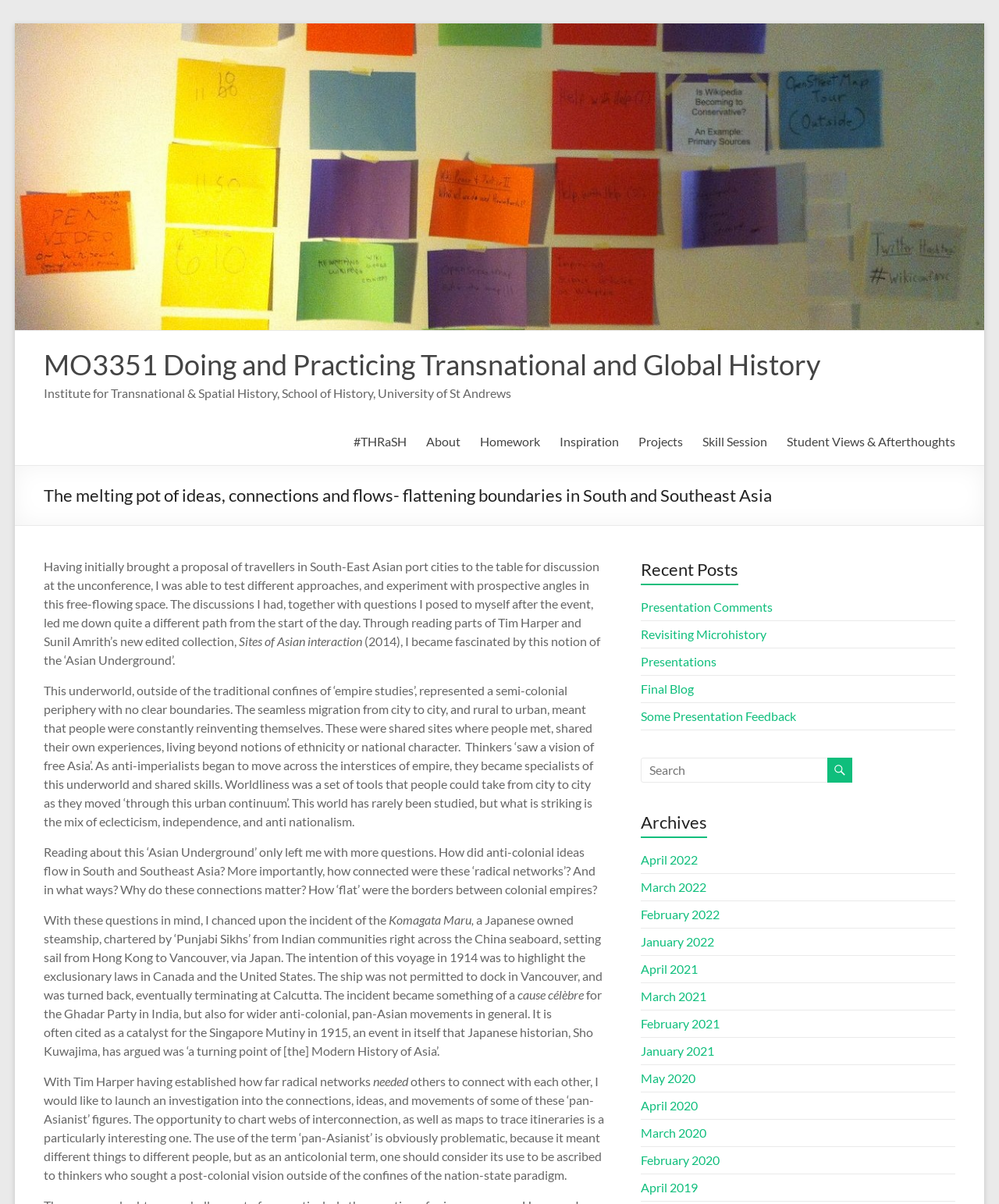Answer the question below with a single word or a brief phrase: 
What is the name of the course?

MO3351